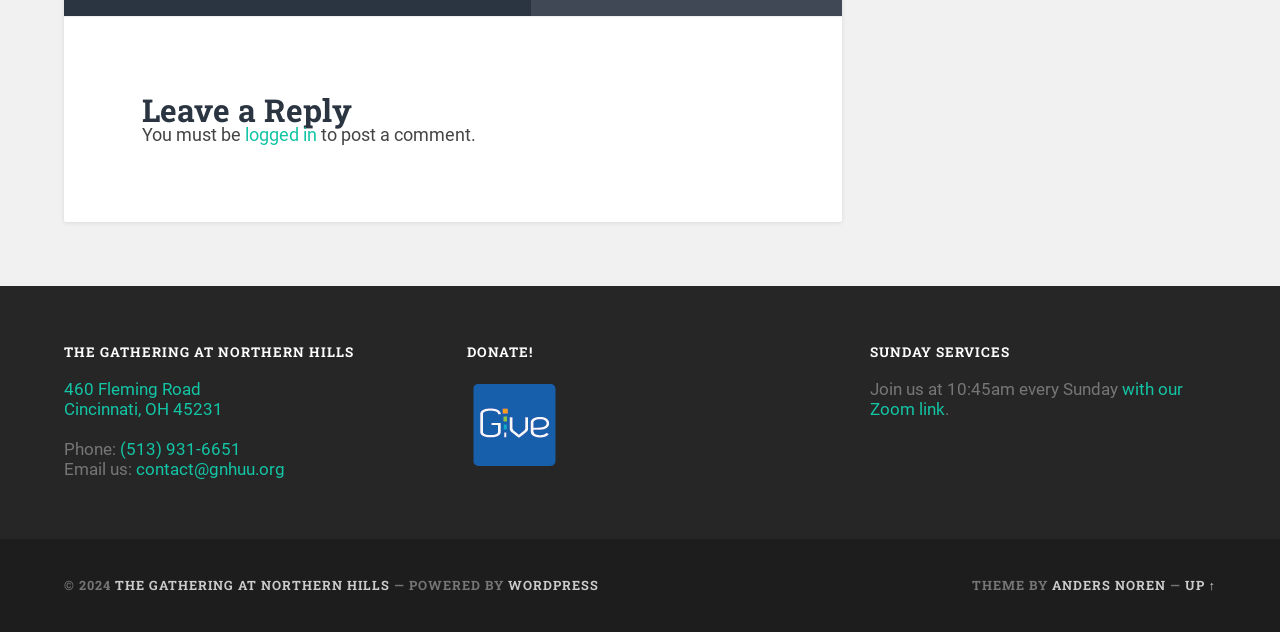Pinpoint the bounding box coordinates of the clickable element to carry out the following instruction: "Visit the church location."

[0.05, 0.6, 0.174, 0.664]